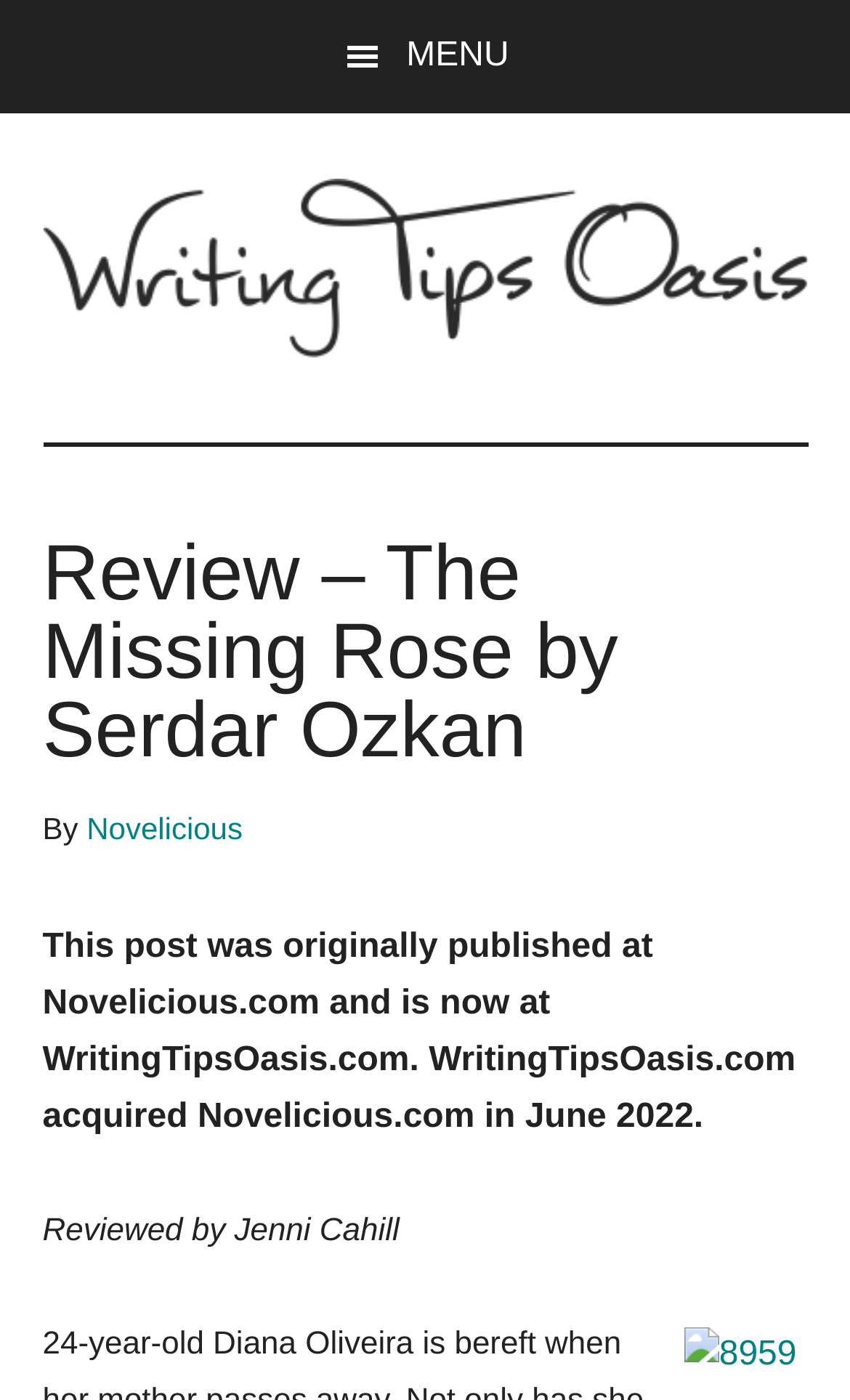Answer this question in one word or a short phrase: What is the name of the website?

Writing Tips Oasis